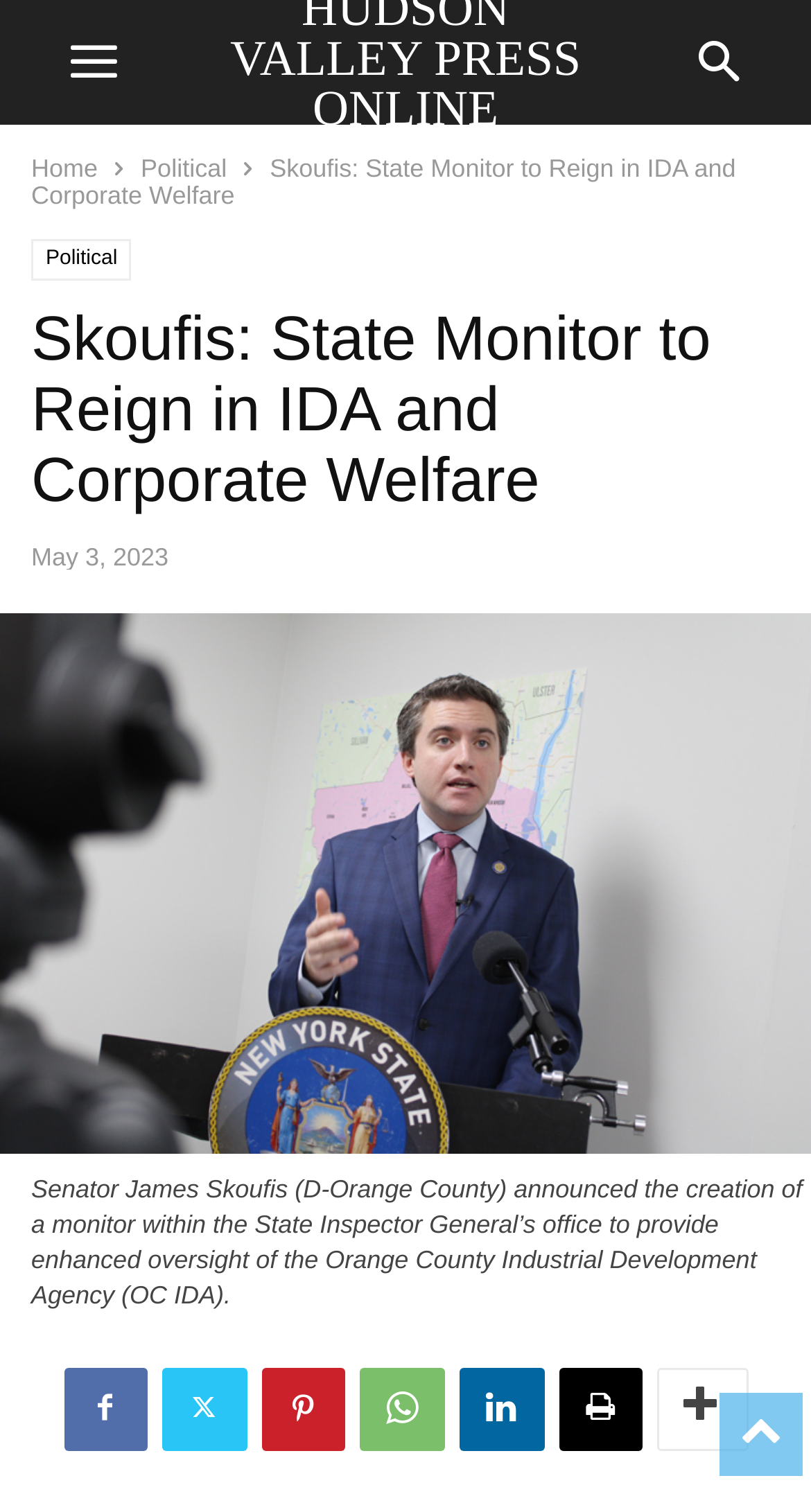Please identify the primary heading on the webpage and return its text.

Skoufis: State Monitor to Reign in IDA and Corporate Welfare